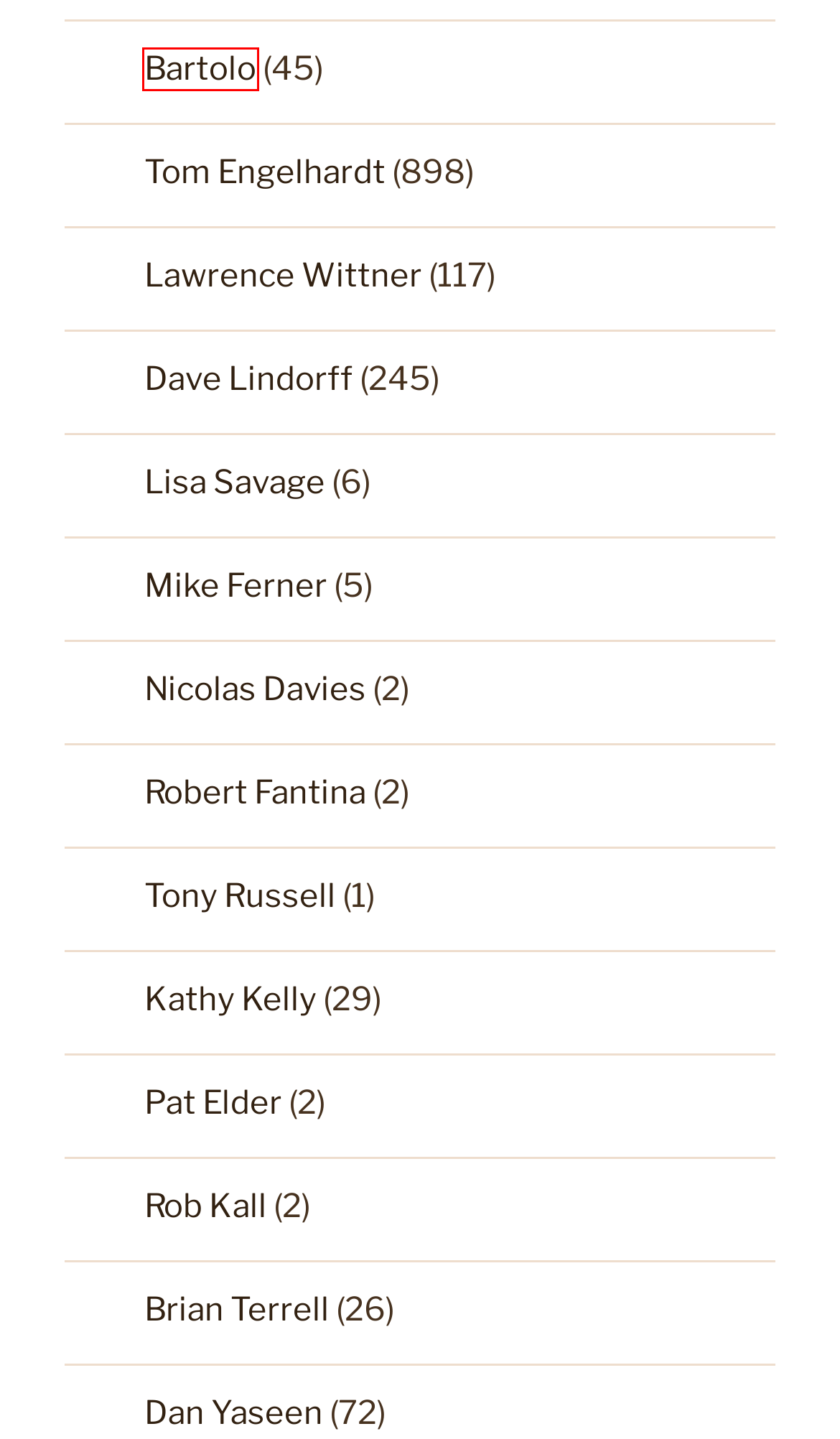Given a screenshot of a webpage with a red bounding box highlighting a UI element, choose the description that best corresponds to the new webpage after clicking the element within the red bounding box. Here are your options:
A. Dave Lindorff – War Is A Crime
B. Pat Elder – War Is A Crime
C. Lawrence Wittner – War Is A Crime
D. Kathy Kelly – War Is A Crime
E. Bartolo – War Is A Crime
F. Mike Ferner – War Is A Crime
G. Robert Fantina – War Is A Crime
H. Lisa Savage – War Is A Crime

E